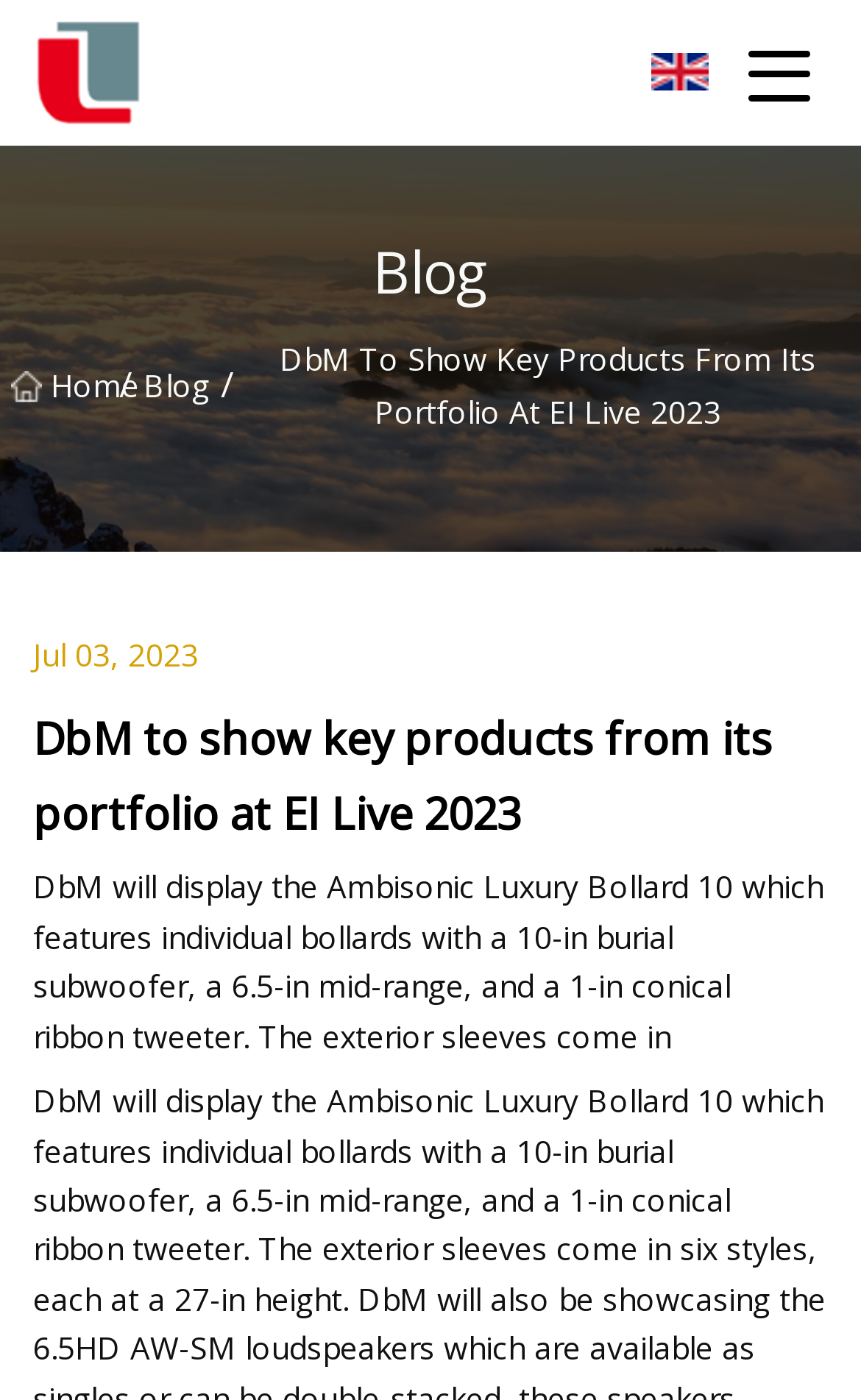Elaborate on the webpage's design and content in a detailed caption.

The webpage appears to be a blog post from Diode Co., Ltd, with the title "DbM to show key products from its portfolio at EI Live 2023". At the top left corner, there is a link to the company's homepage, accompanied by a small logo image. To the right of the logo, there is a language selection option.

Below the top section, there is a large banner image that spans the entire width of the page, showcasing the key products from DbM's portfolio at EI Live 2023. 

Underneath the banner image, there is a navigation menu with links to the homepage and the blog section. The blog section is highlighted, indicating that the user is currently viewing a blog post.

The main content of the blog post is divided into sections. The title "DbM to show key products from its portfolio at EI Live 2023" is displayed prominently, followed by the publication date "Jul 03, 2023". The main article text describes the Ambisonic Luxury Bollard 10, a product that will be displayed at EI Live 2023, highlighting its features such as individual bollards with a 10-in burial subwoofer, a 6.5-in mid-range, and a 1-in conical ribbon tweeter.